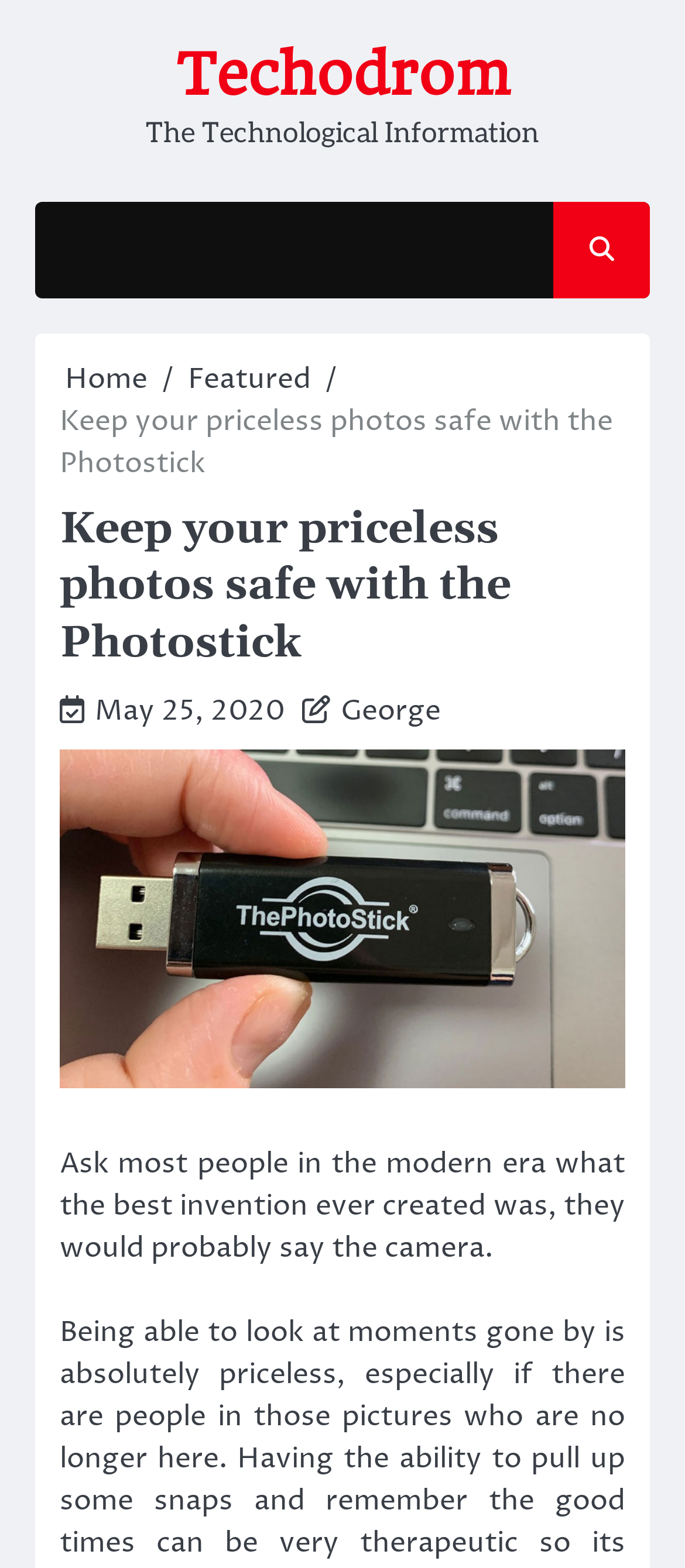What is the topic of the article?
Answer the question with a single word or phrase derived from the image.

Photostick